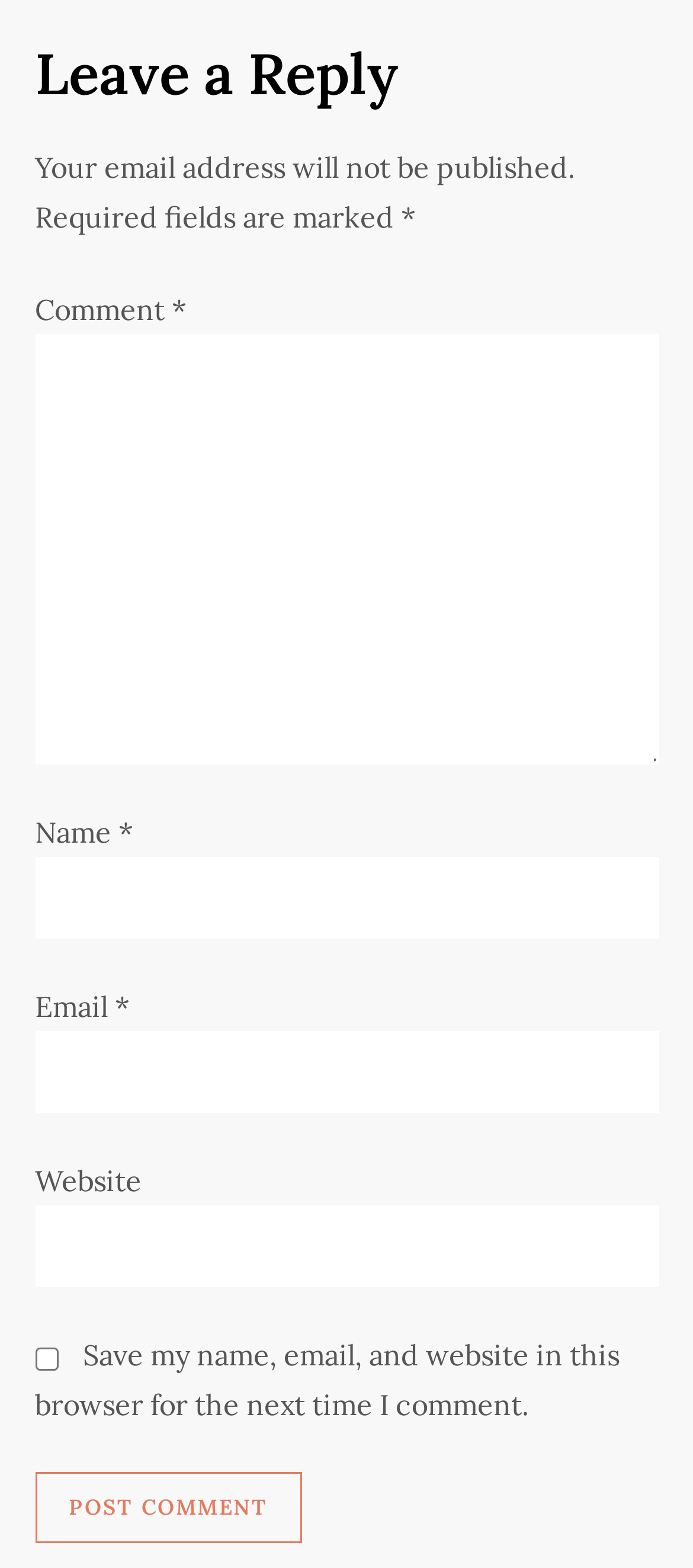Is the 'Website' field required in the comment form? Observe the screenshot and provide a one-word or short phrase answer.

No